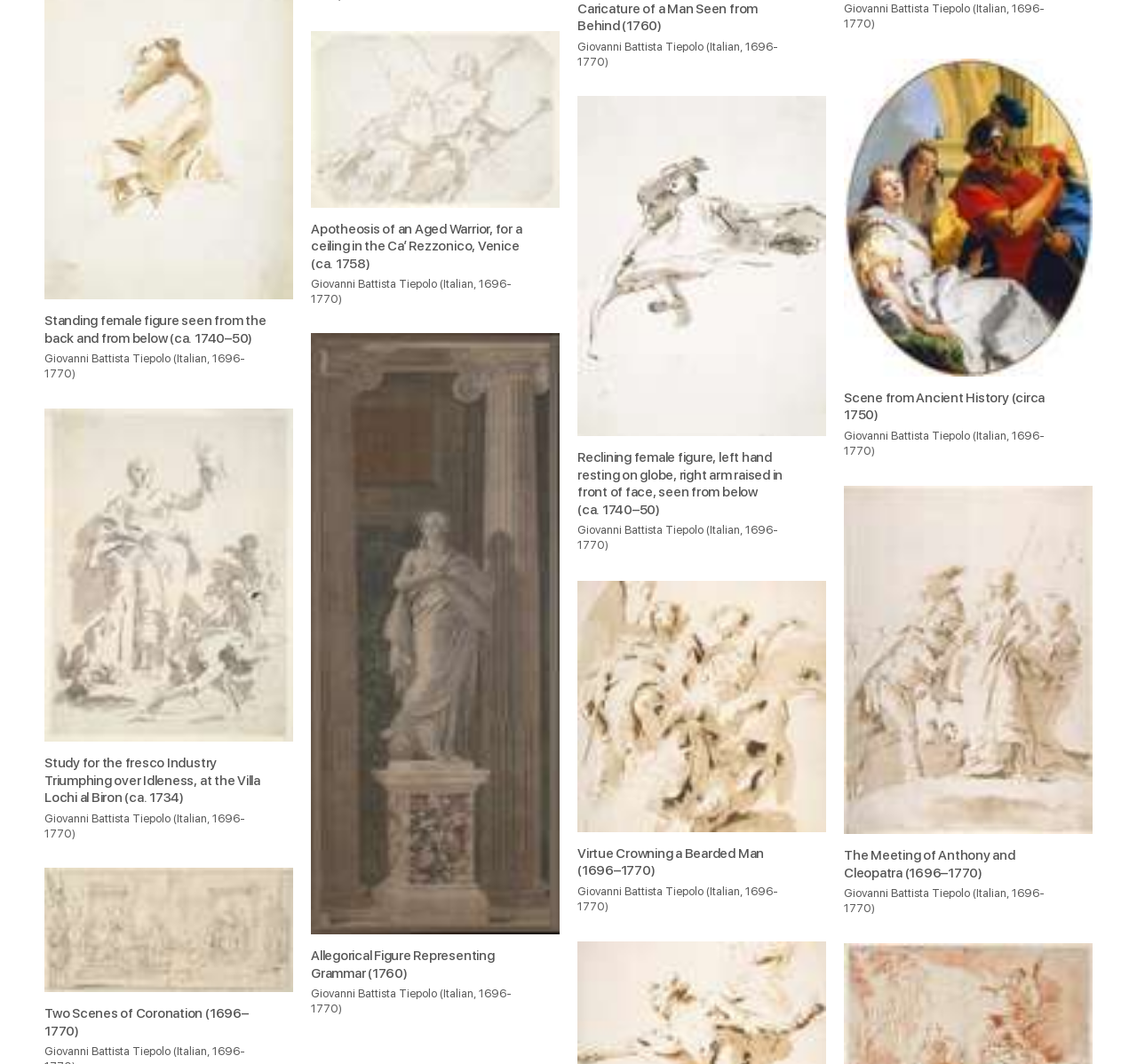Please locate the clickable area by providing the bounding box coordinates to follow this instruction: "Click on the link 'How to Train Your Bengal Cat to Use the Litter Box'".

None